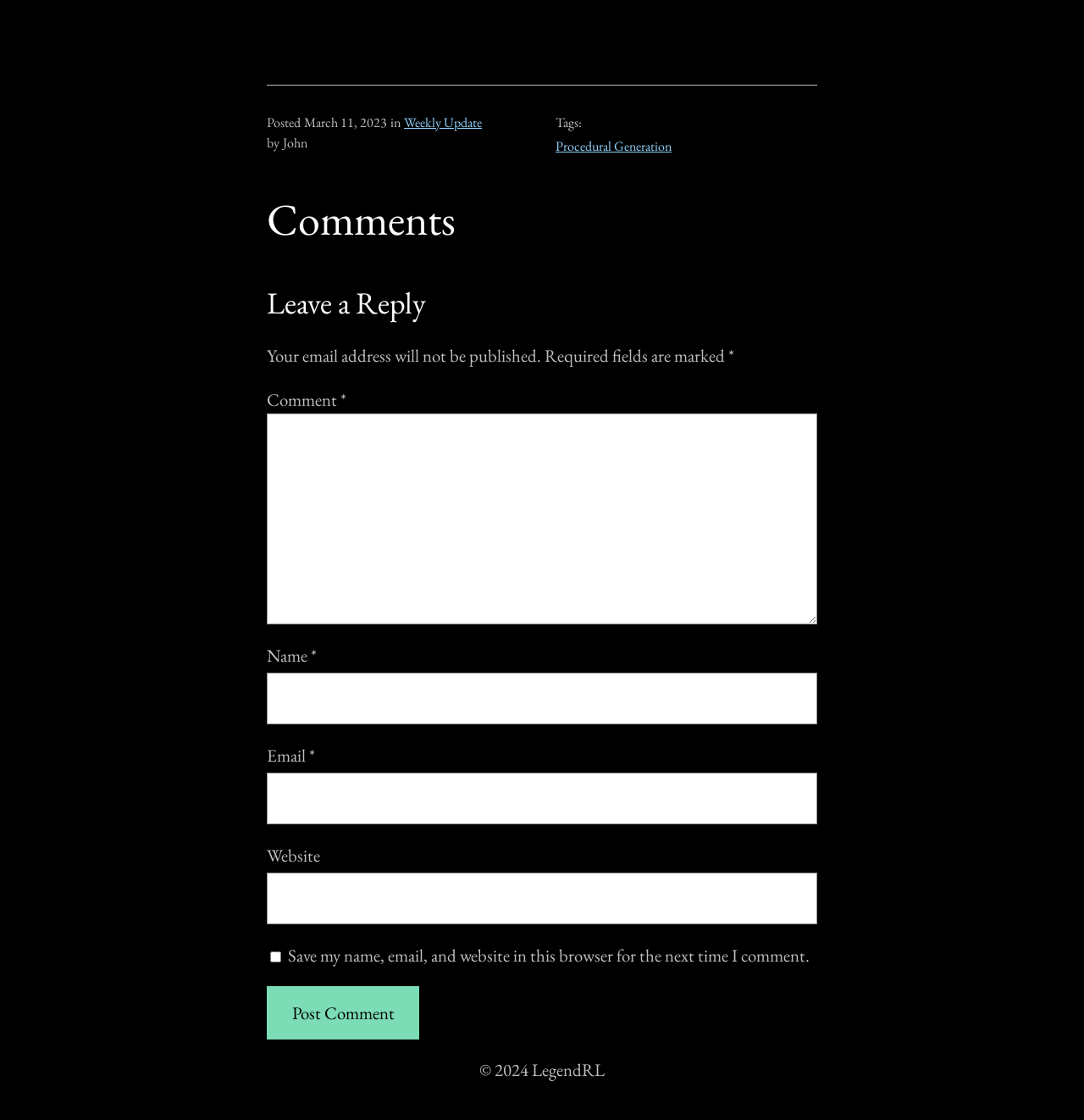What is the purpose of the checkbox?
Ensure your answer is thorough and detailed.

I inferred the purpose of the checkbox by reading the accompanying text, which states 'Save my name, email, and website in this browser for the next time I comment'.